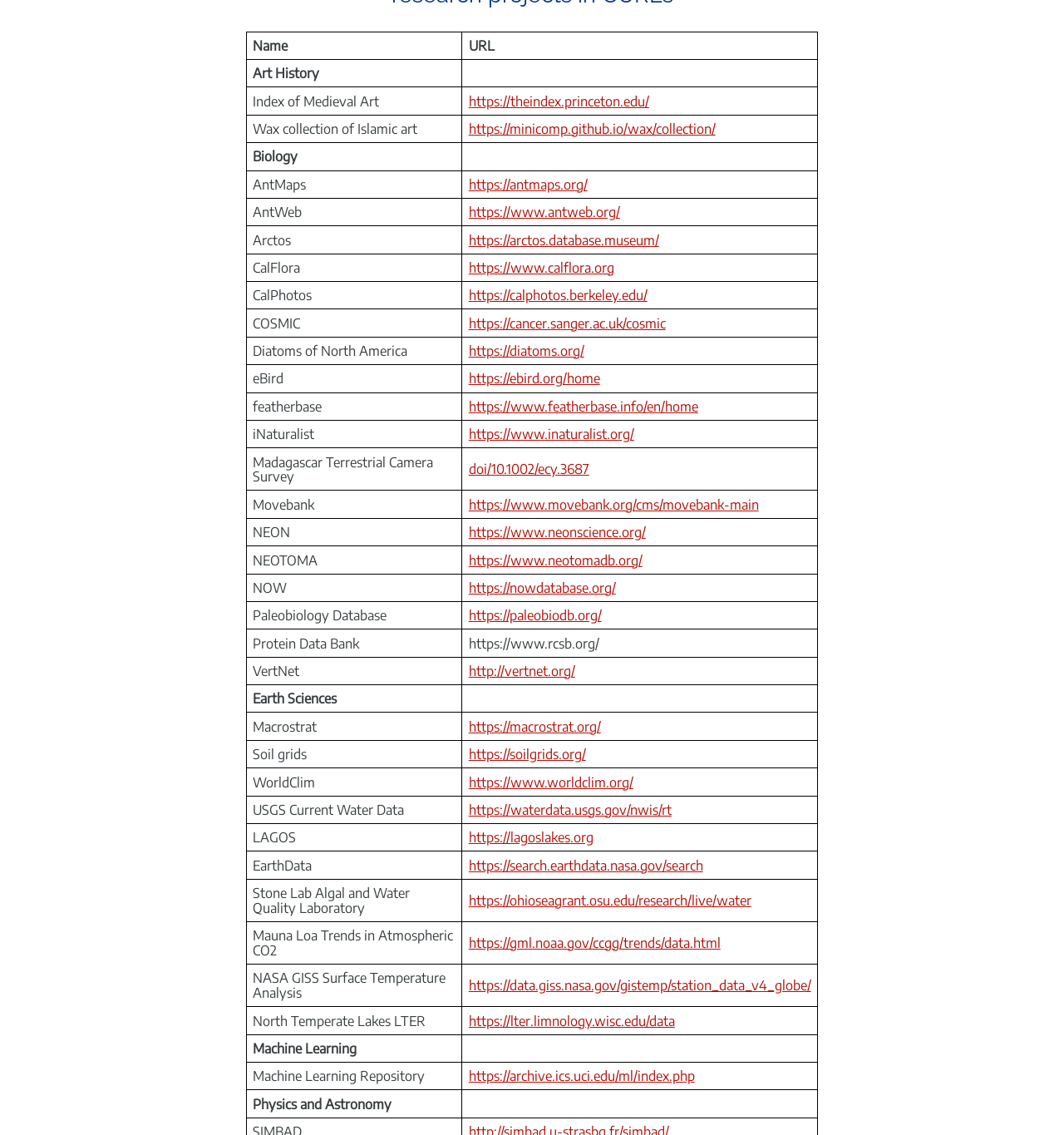What is the URL of the 'Wax collection of Islamic art' resource?
Please respond to the question thoroughly and include all relevant details.

The URL of the 'Wax collection of Islamic art' resource is listed in the third row of the table, in the second column.